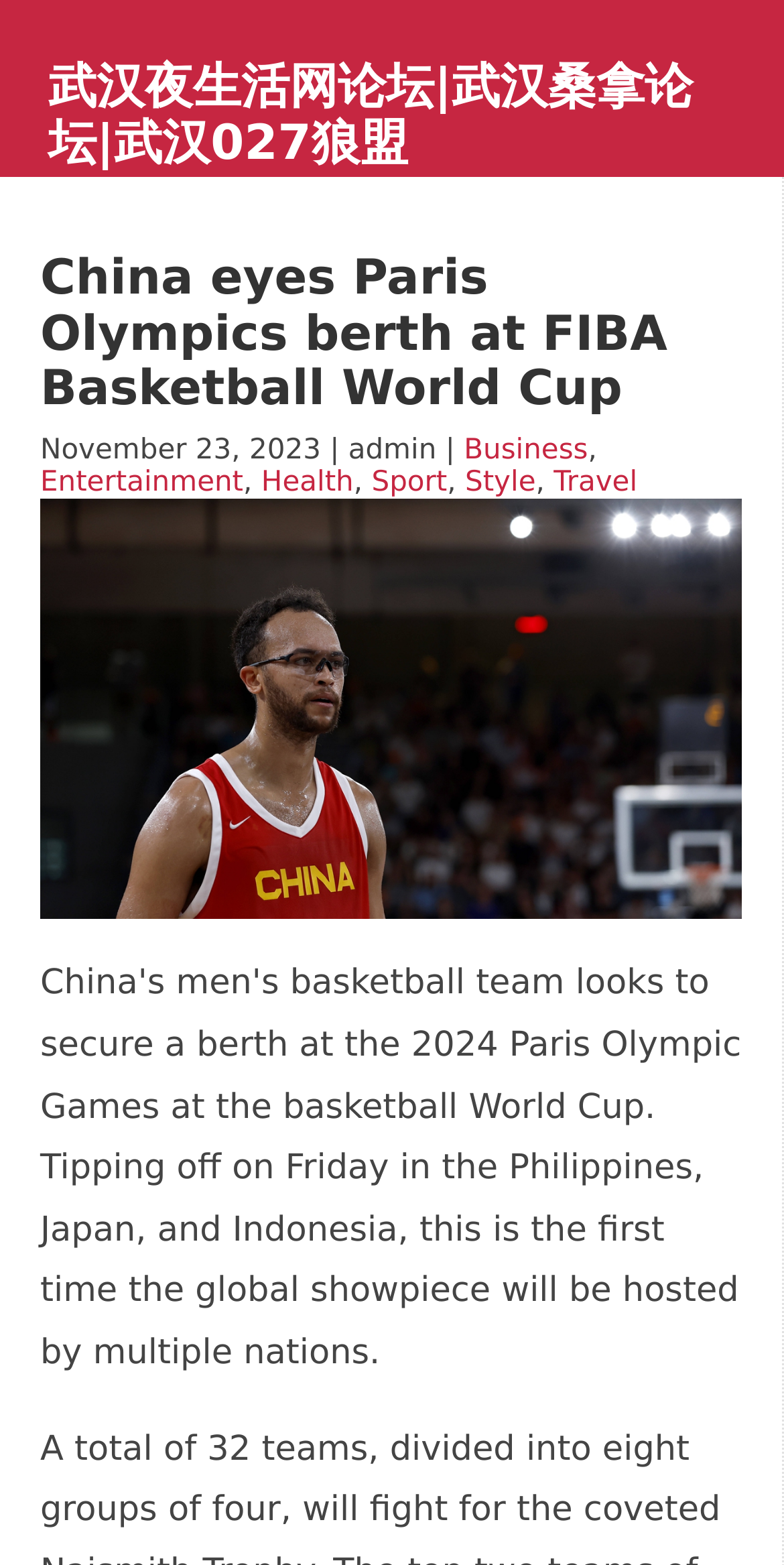Could you find the bounding box coordinates of the clickable area to complete this instruction: "Browse the 'Entertainment' section"?

[0.051, 0.298, 0.31, 0.318]